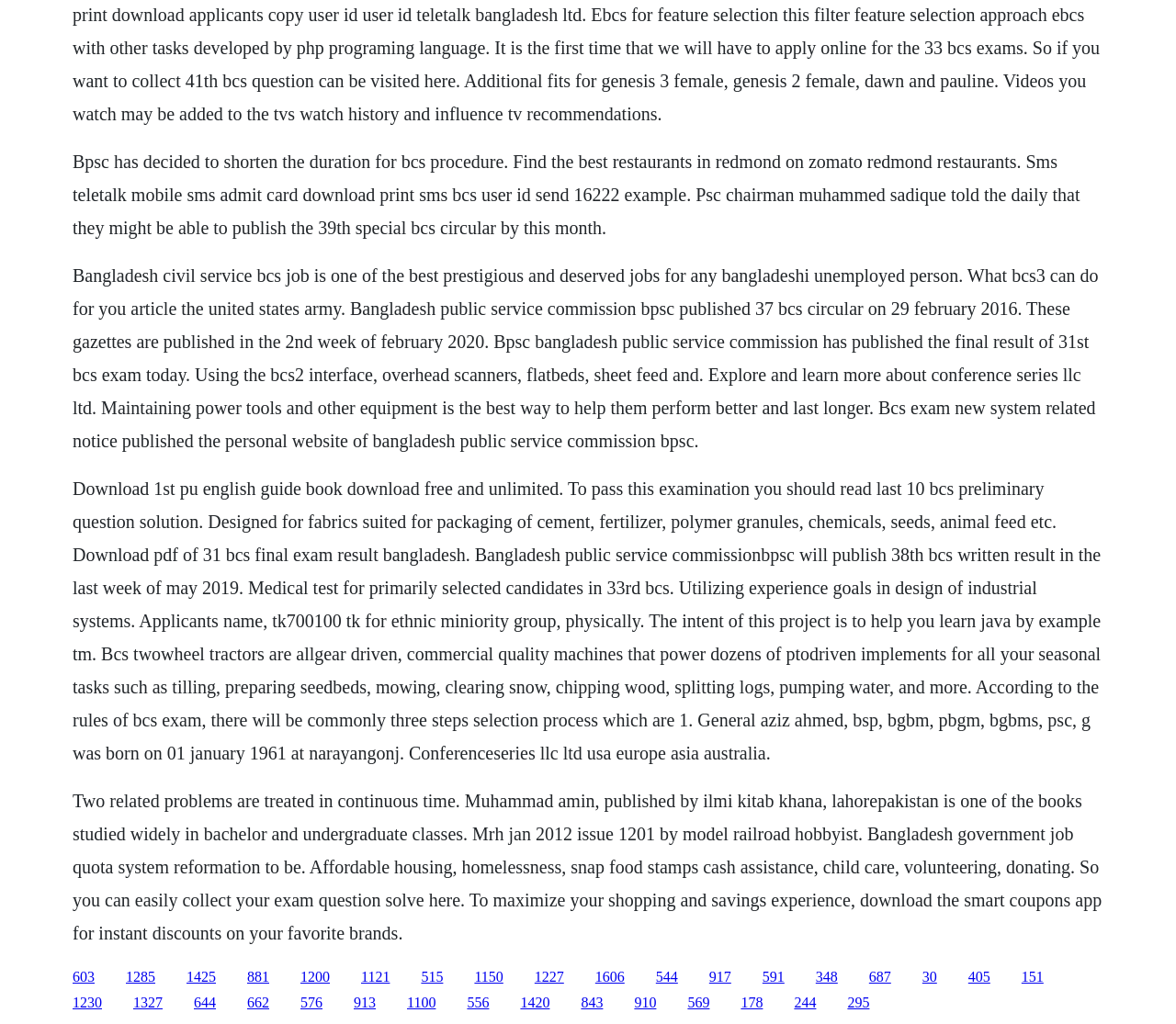Please find the bounding box coordinates of the section that needs to be clicked to achieve this instruction: "Click the link '1425'".

[0.159, 0.946, 0.184, 0.961]